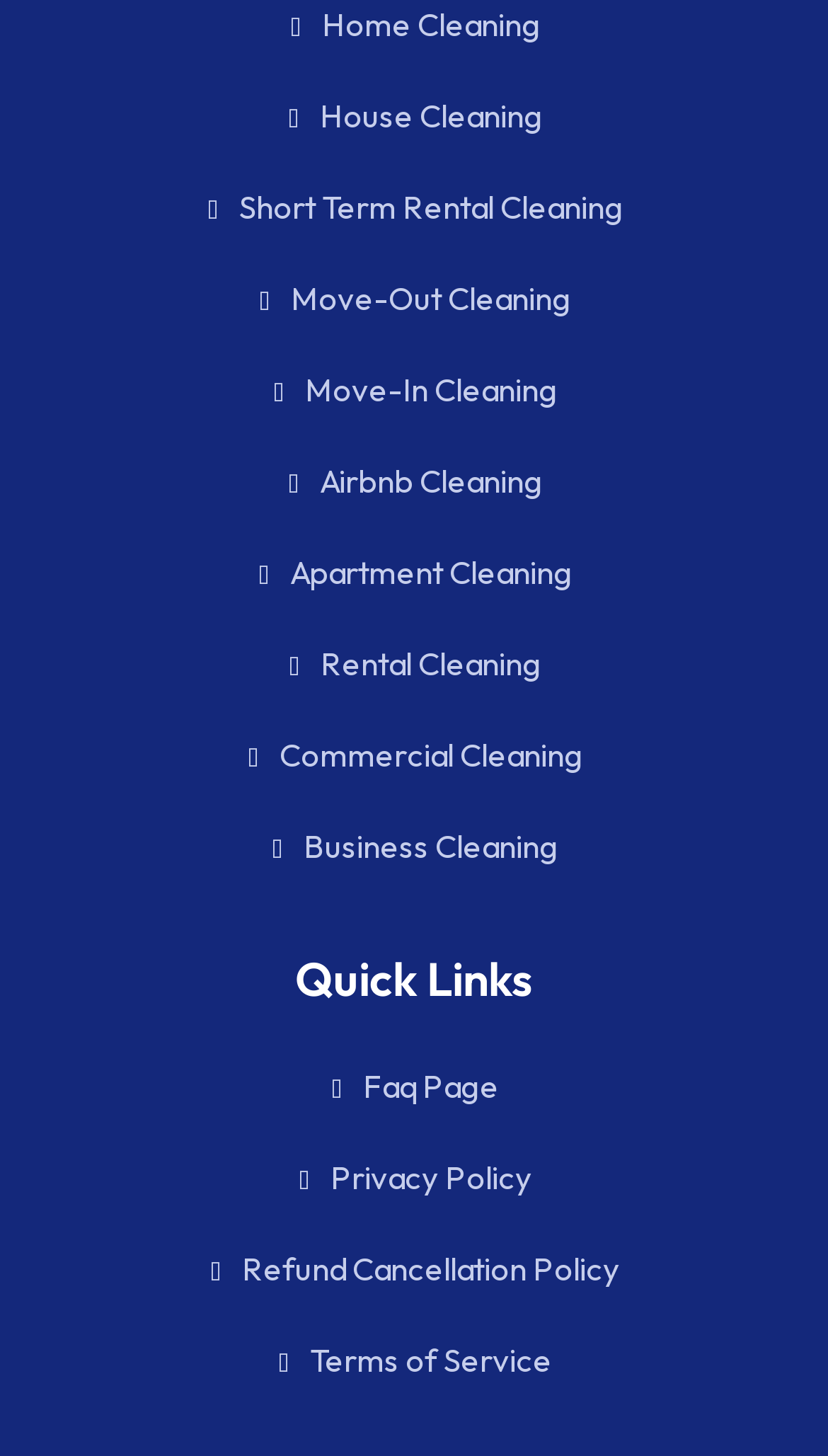How many links are under Quick Links?
Using the image as a reference, give an elaborate response to the question.

Under the 'Quick Links' heading, I can see four links: Faq Page, Privacy Policy, Refund Cancellation Policy, and Terms of Service.